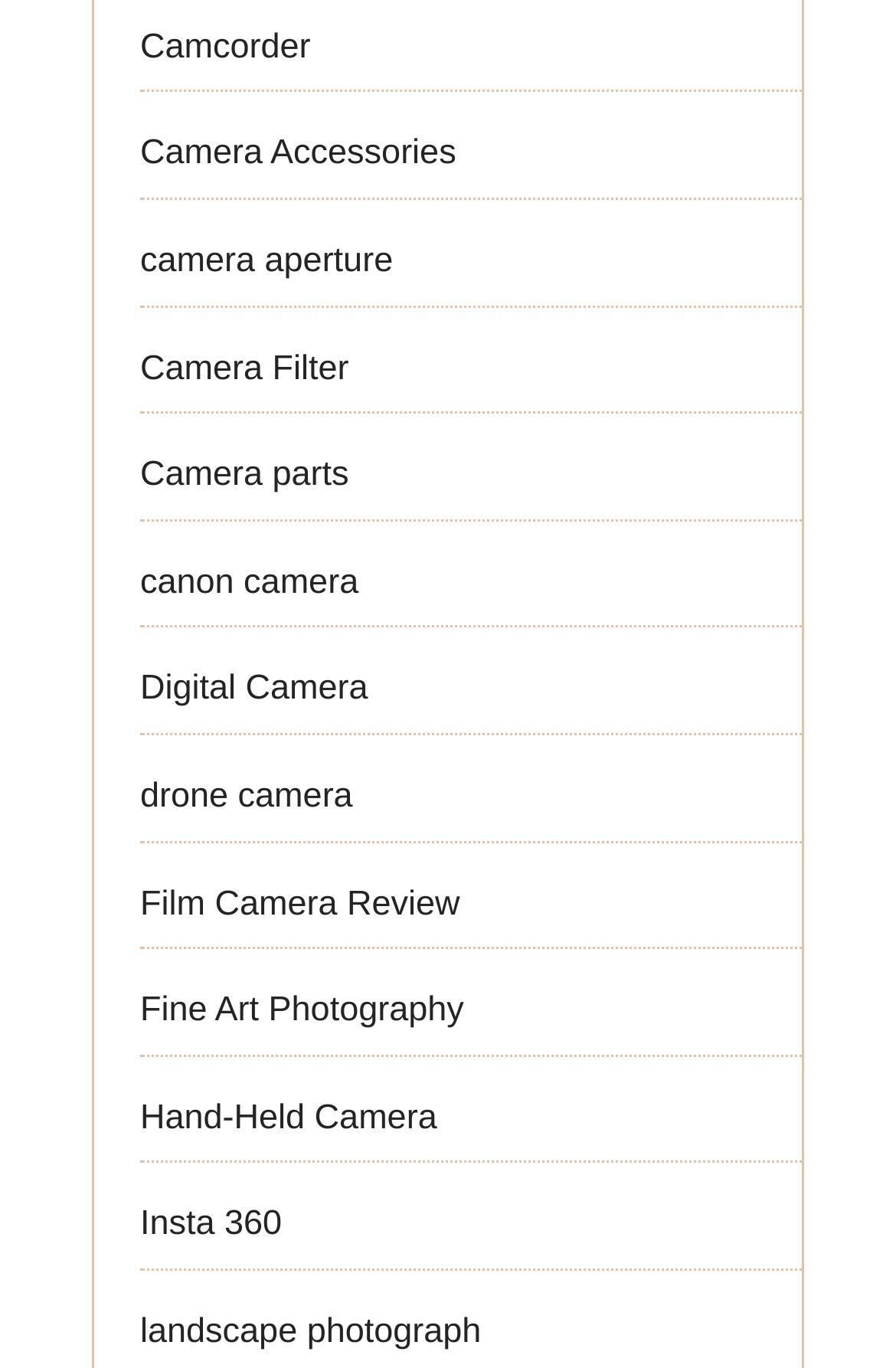Locate the bounding box coordinates of the element you need to click to accomplish the task described by this instruction: "Share the article on Pinterest".

None